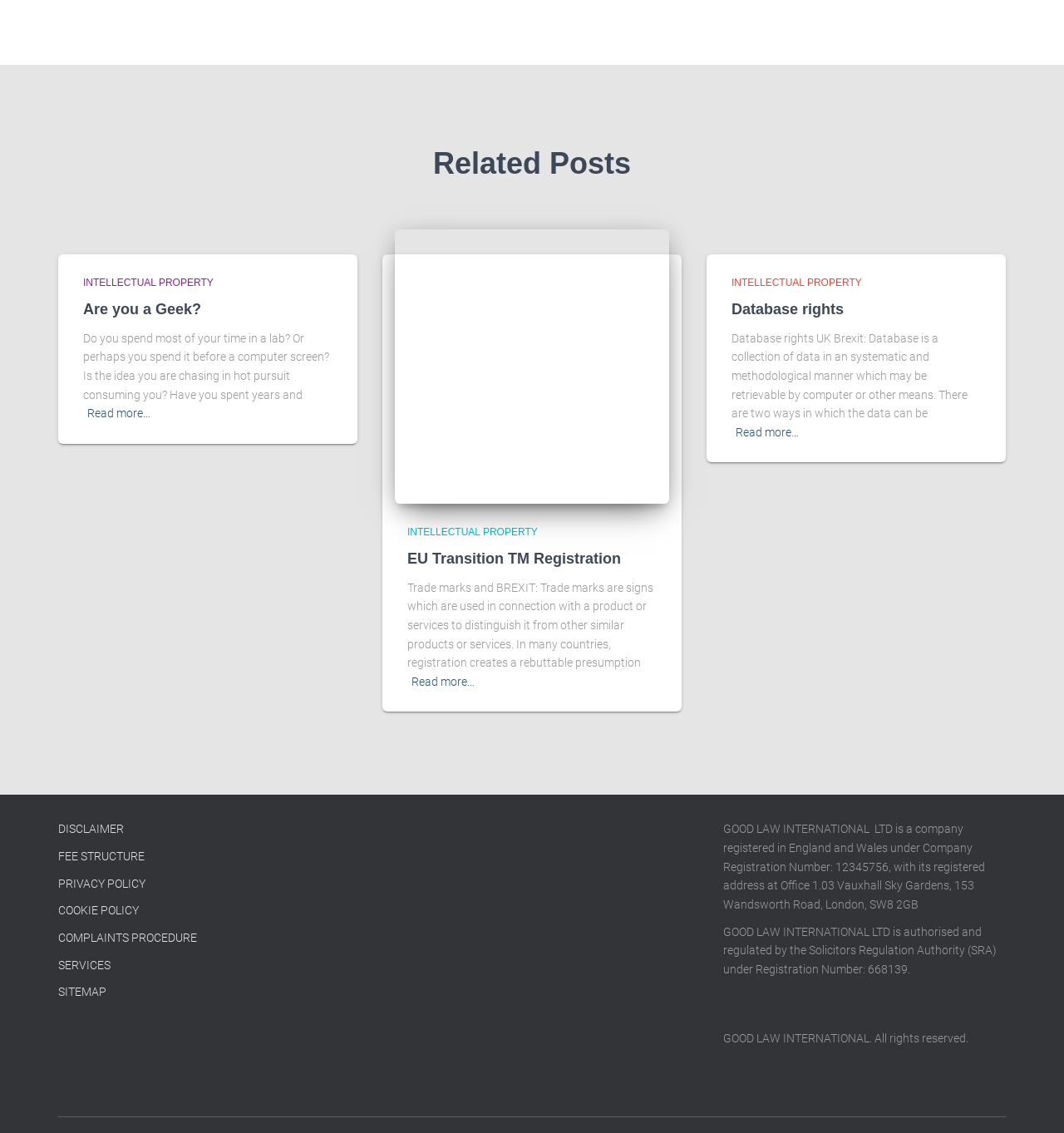By analyzing the image, answer the following question with a detailed response: What is the purpose of database rights?

The static text under the heading 'Database rights' explains that database rights are used to protect data in a systematic and methodological manner, which can be retrievable by computer or other means.